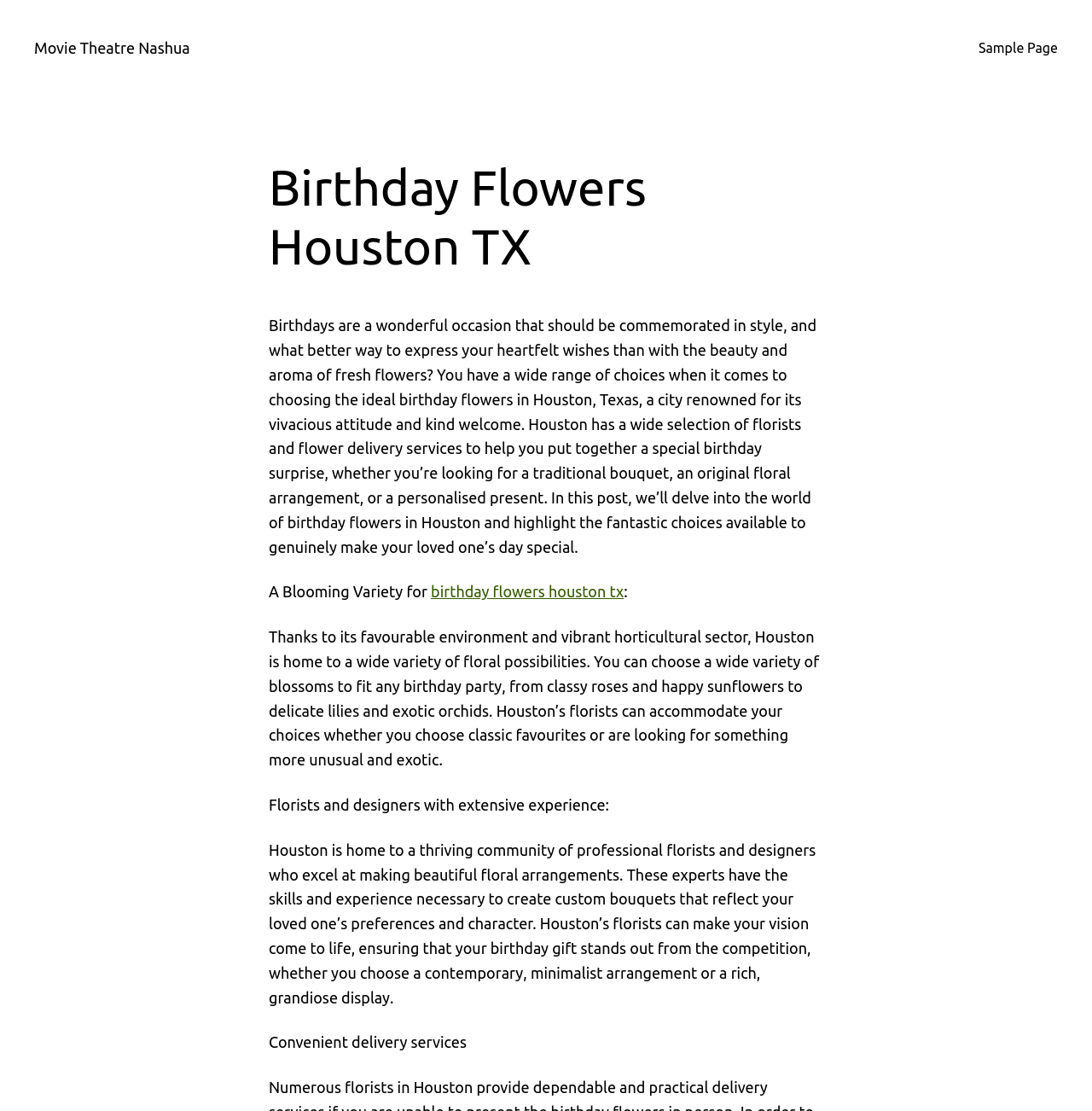From the details in the image, provide a thorough response to the question: What is the role of Houston's florists?

The webpage states that Houston's florists can accommodate one's choices, whether classic favourites or something more unusual and exotic, and create custom bouquets that reflect the loved one's preferences and character.